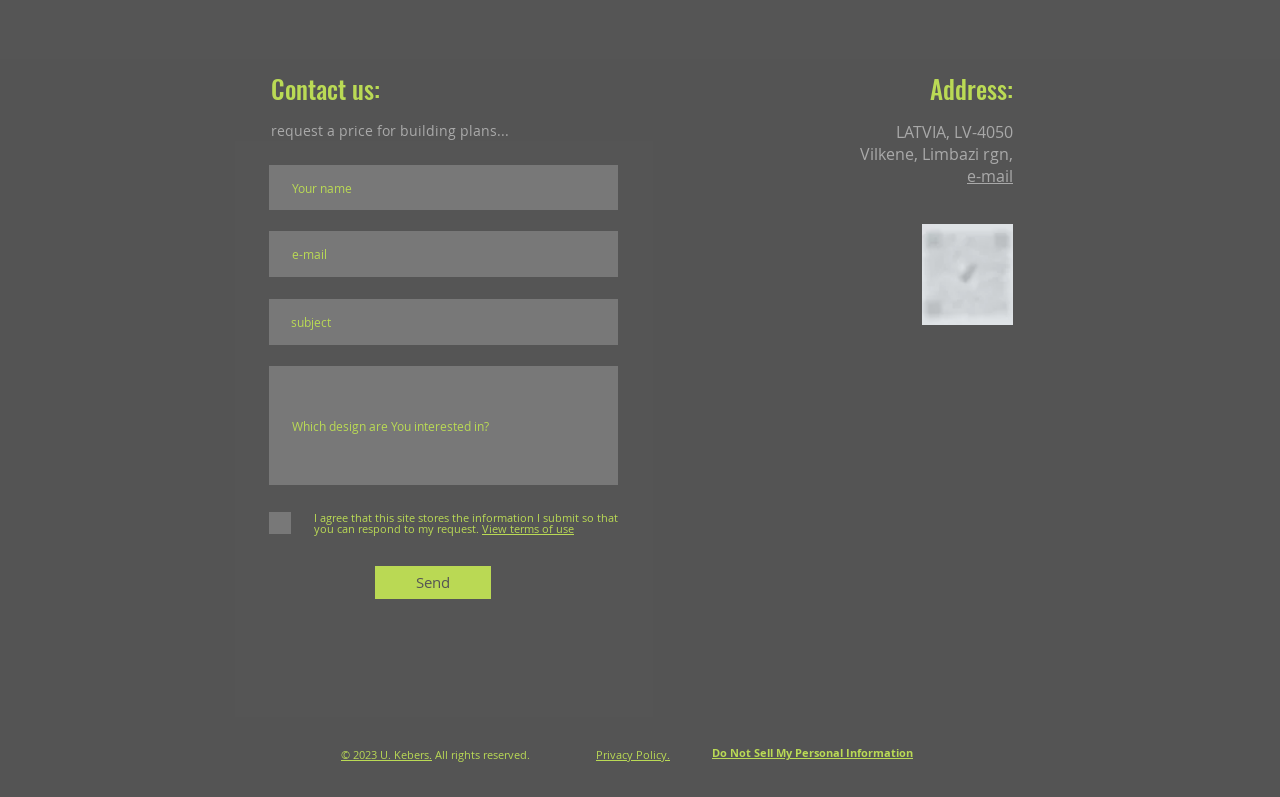Determine the bounding box coordinates of the element's region needed to click to follow the instruction: "Click the Send button". Provide these coordinates as four float numbers between 0 and 1, formatted as [left, top, right, bottom].

[0.293, 0.711, 0.384, 0.752]